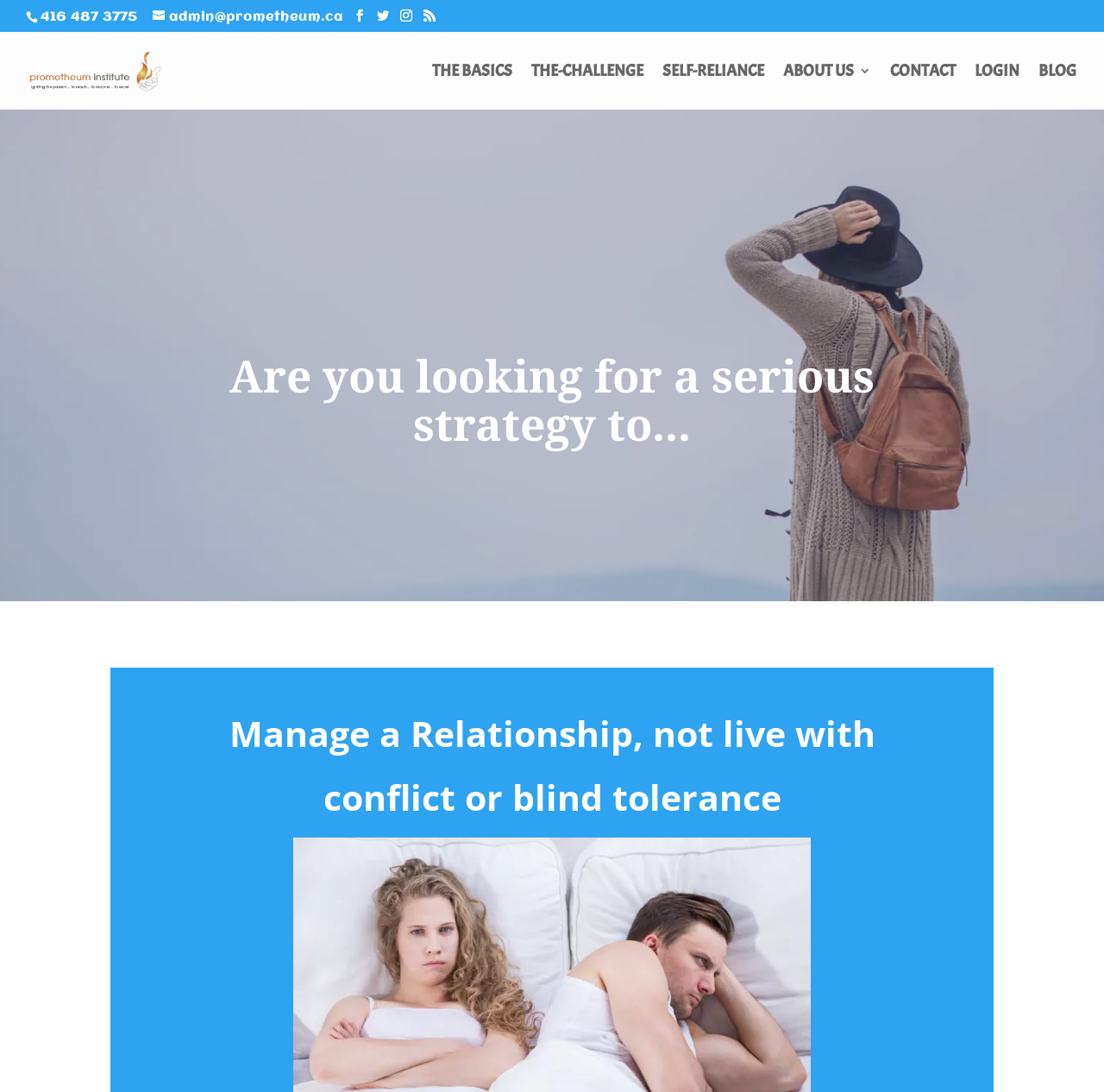How many headings are there on the webpage?
Refer to the image and provide a detailed answer to the question.

I counted the number of heading elements and found that there are 2 headings on the webpage, one with the text 'Are you looking for a serious strategy to...' and another with the text 'Manage a Relationship, not live with conflict or blind tolerance'.